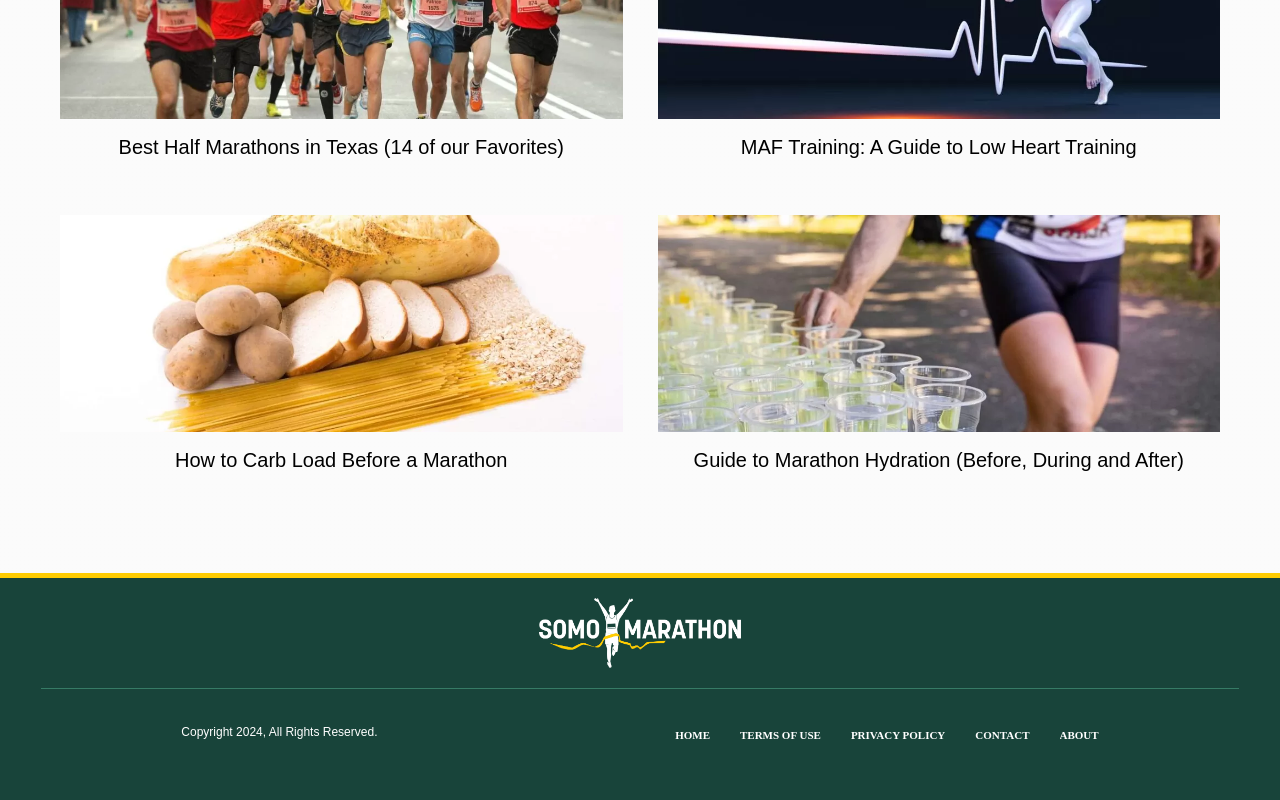Please provide the bounding box coordinate of the region that matches the element description: Privacy Policy. Coordinates should be in the format (top-left x, top-left y, bottom-right x, bottom-right y) and all values should be between 0 and 1.

[0.665, 0.905, 0.739, 0.932]